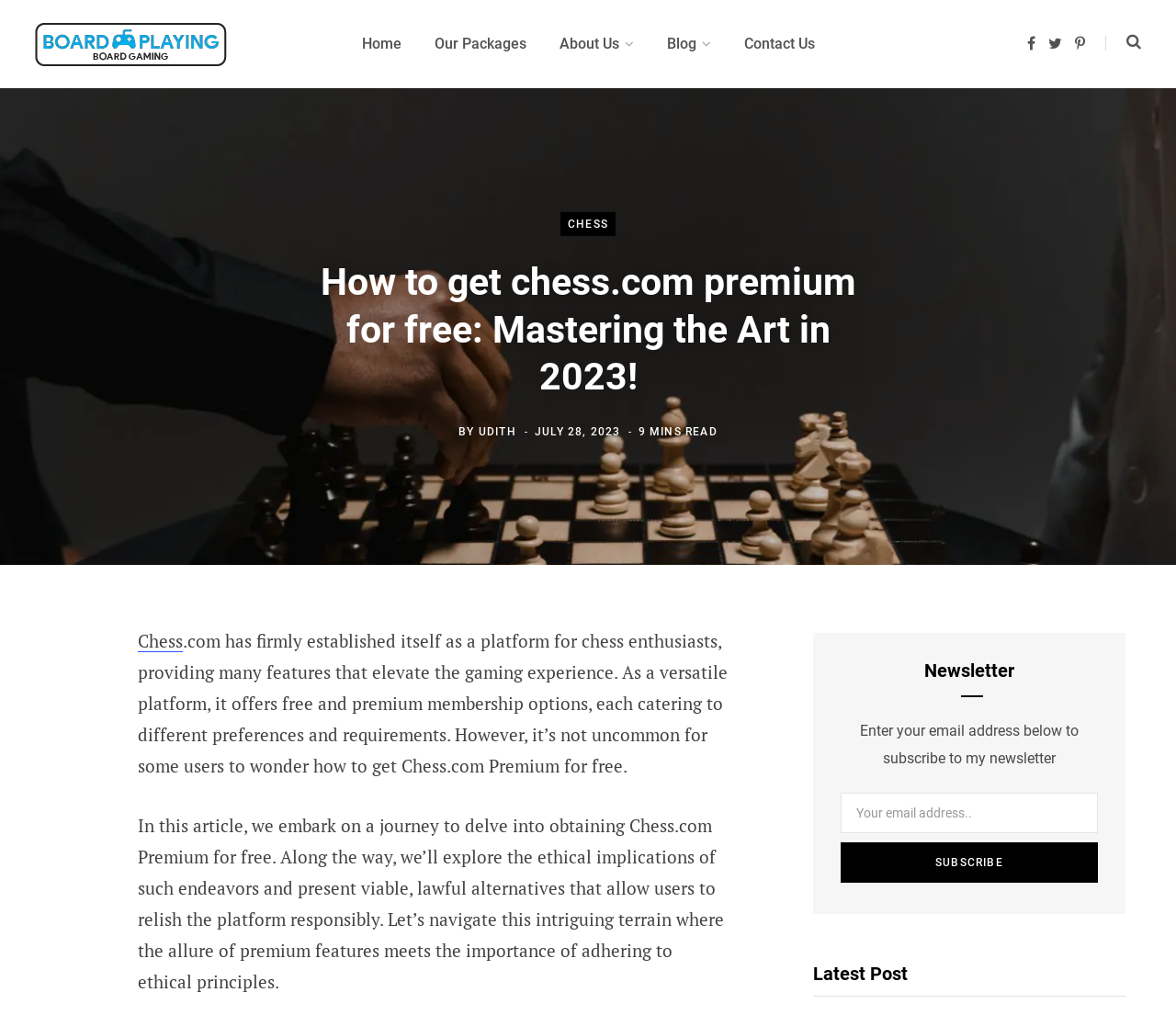Respond to the question below with a concise word or phrase:
What is the name of the author of this article?

UDITH